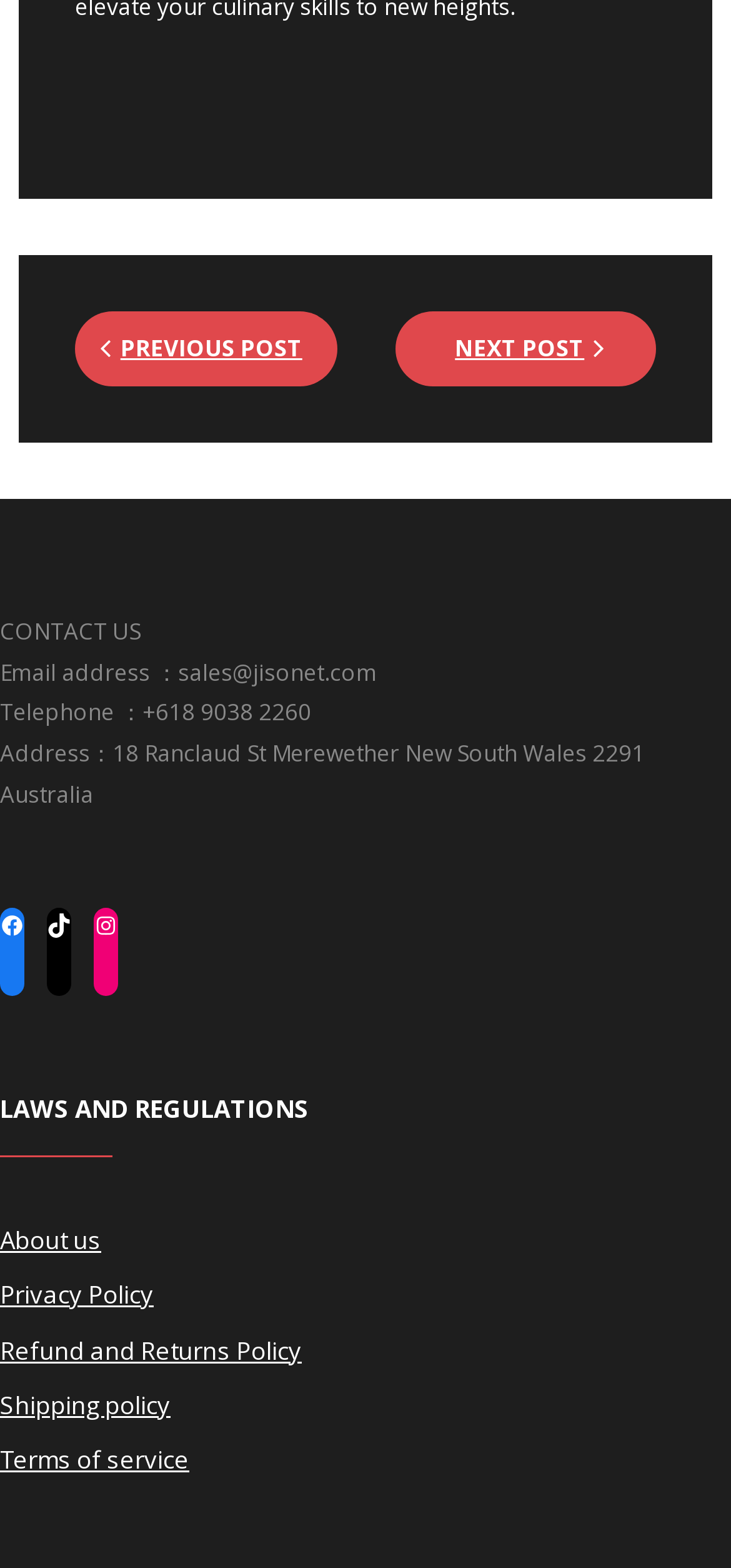Determine the bounding box coordinates of the area to click in order to meet this instruction: "Click on the previous post".

[0.103, 0.199, 0.46, 0.247]